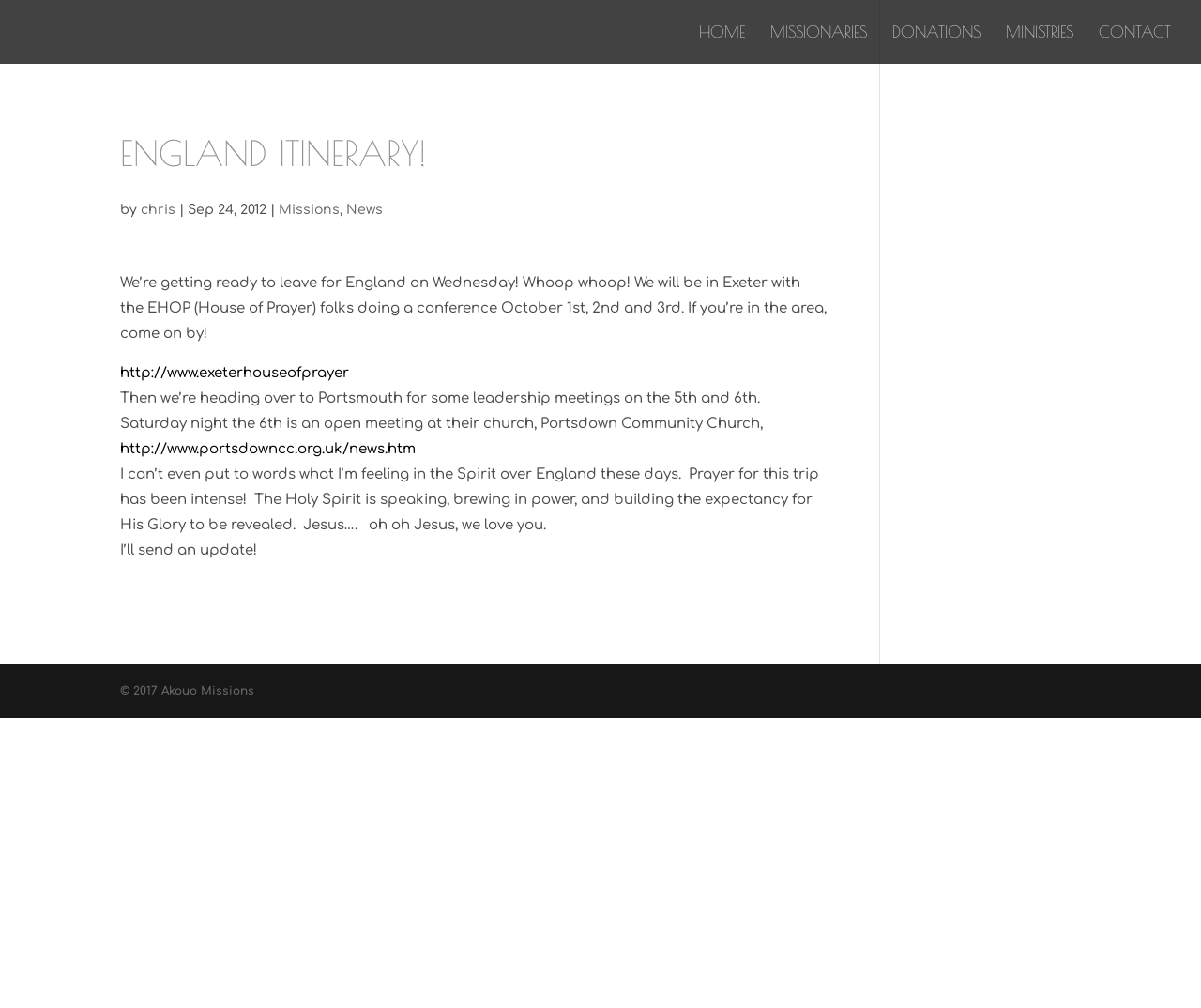Find and specify the bounding box coordinates that correspond to the clickable region for the instruction: "Click on HOME".

None